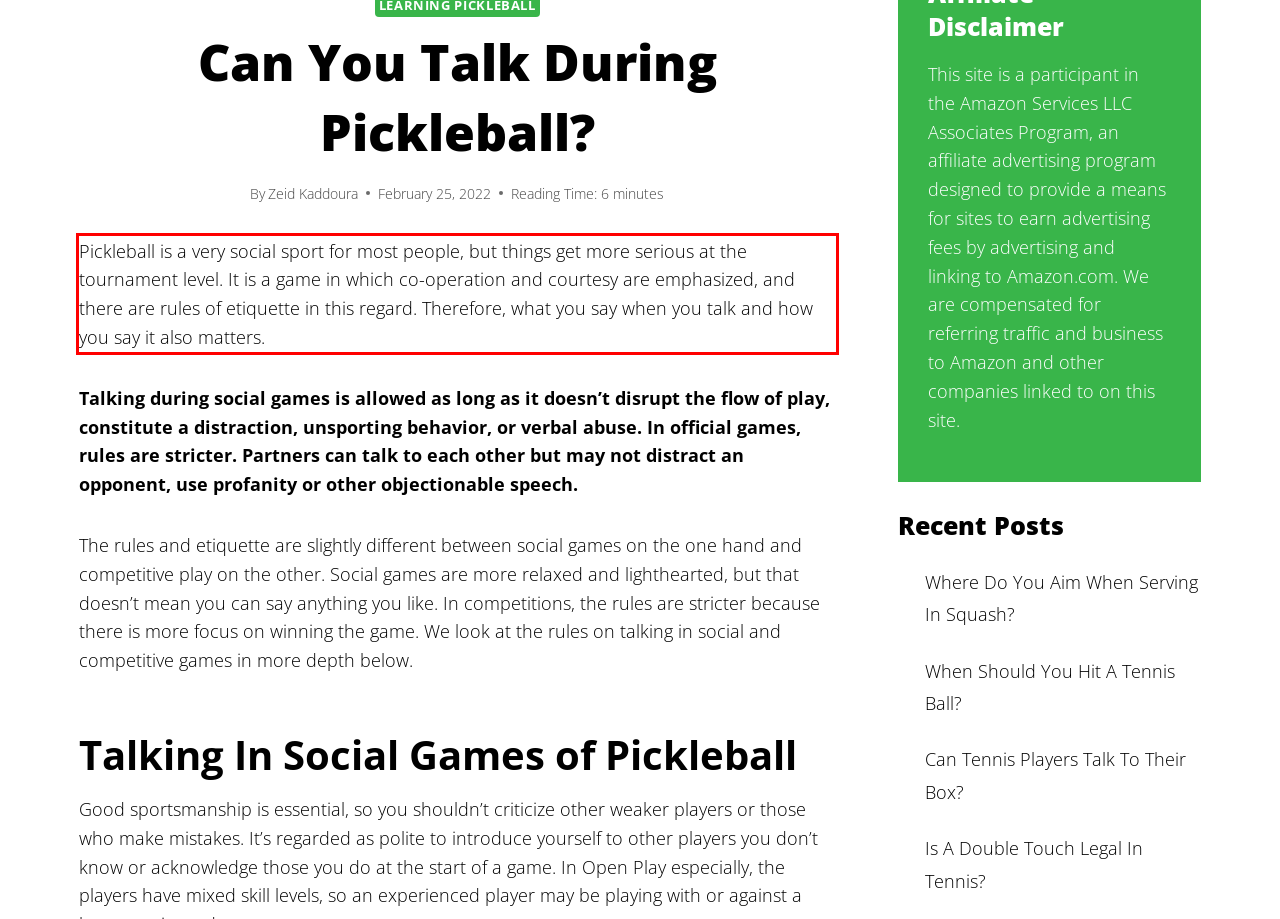Please analyze the screenshot of a webpage and extract the text content within the red bounding box using OCR.

Pickleball is a very social sport for most people, but things get more serious at the tournament level. It is a game in which co-operation and courtesy are emphasized, and there are rules of etiquette in this regard. Therefore, what you say when you talk and how you say it also matters.